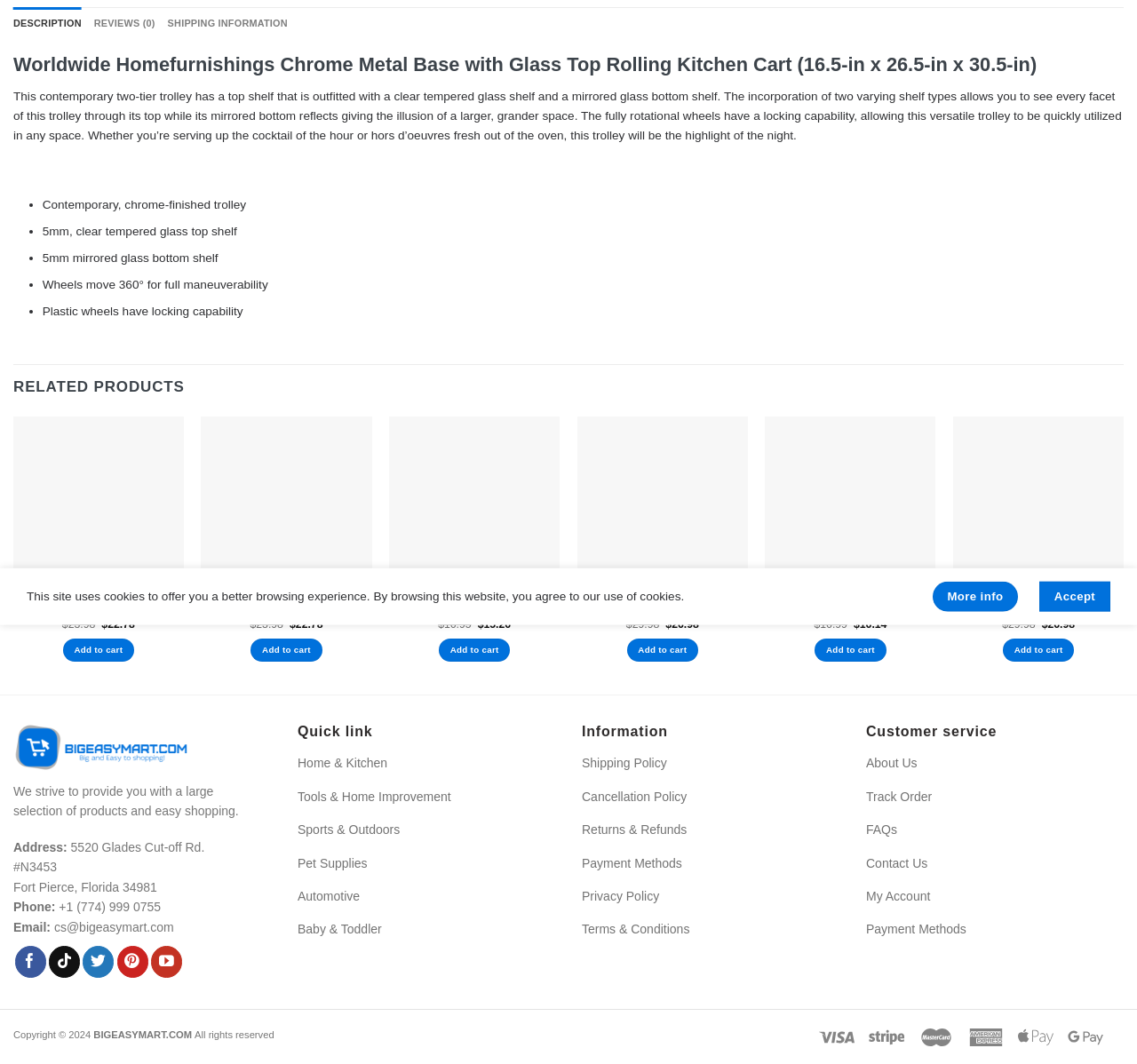Determine the bounding box for the described HTML element: "FAQs". Ensure the coordinates are four float numbers between 0 and 1 in the format [left, top, right, bottom].

[0.762, 0.771, 0.789, 0.789]